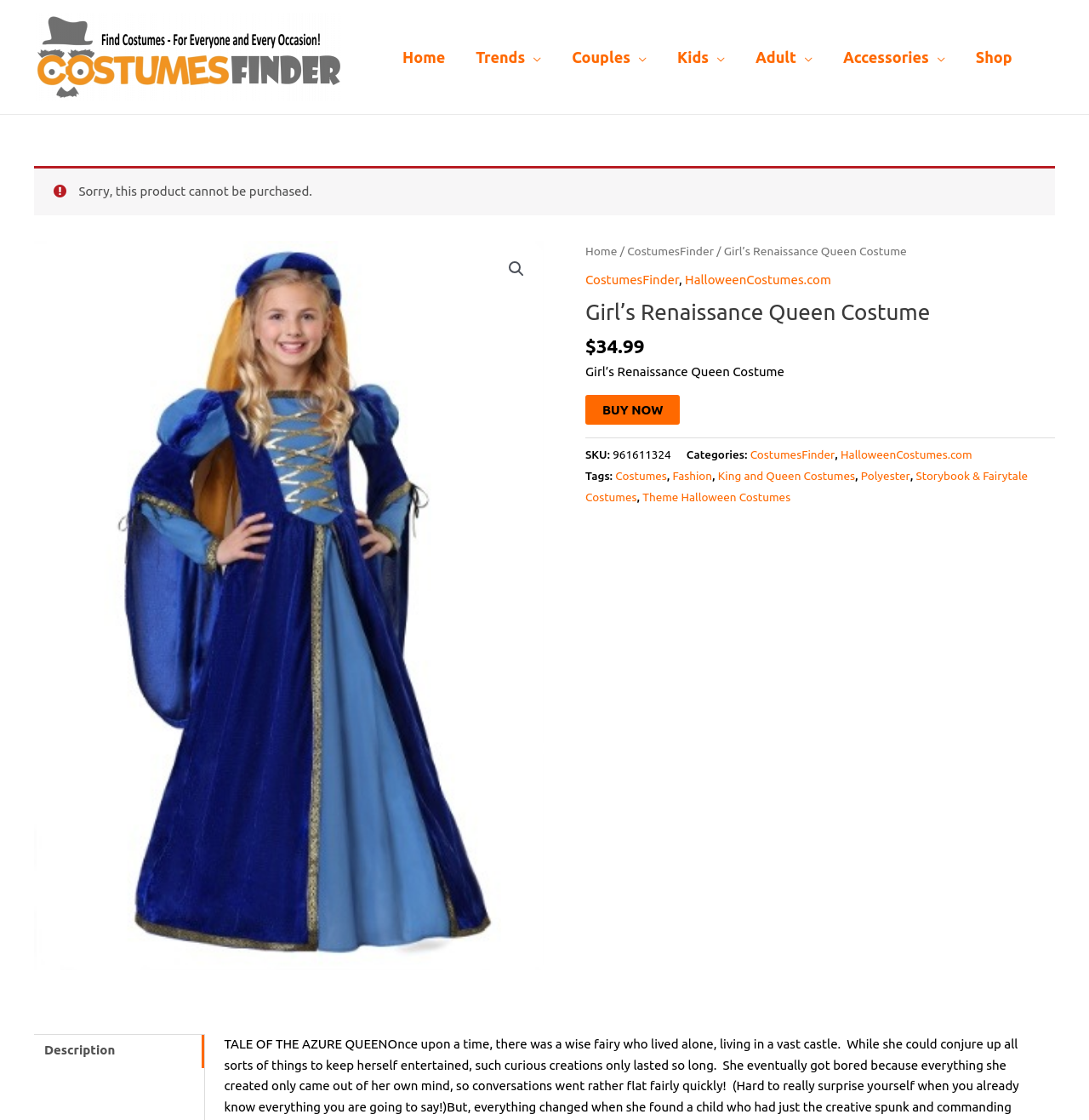Determine the bounding box coordinates of the clickable region to follow the instruction: "Search with the magnifying glass icon".

[0.46, 0.226, 0.488, 0.254]